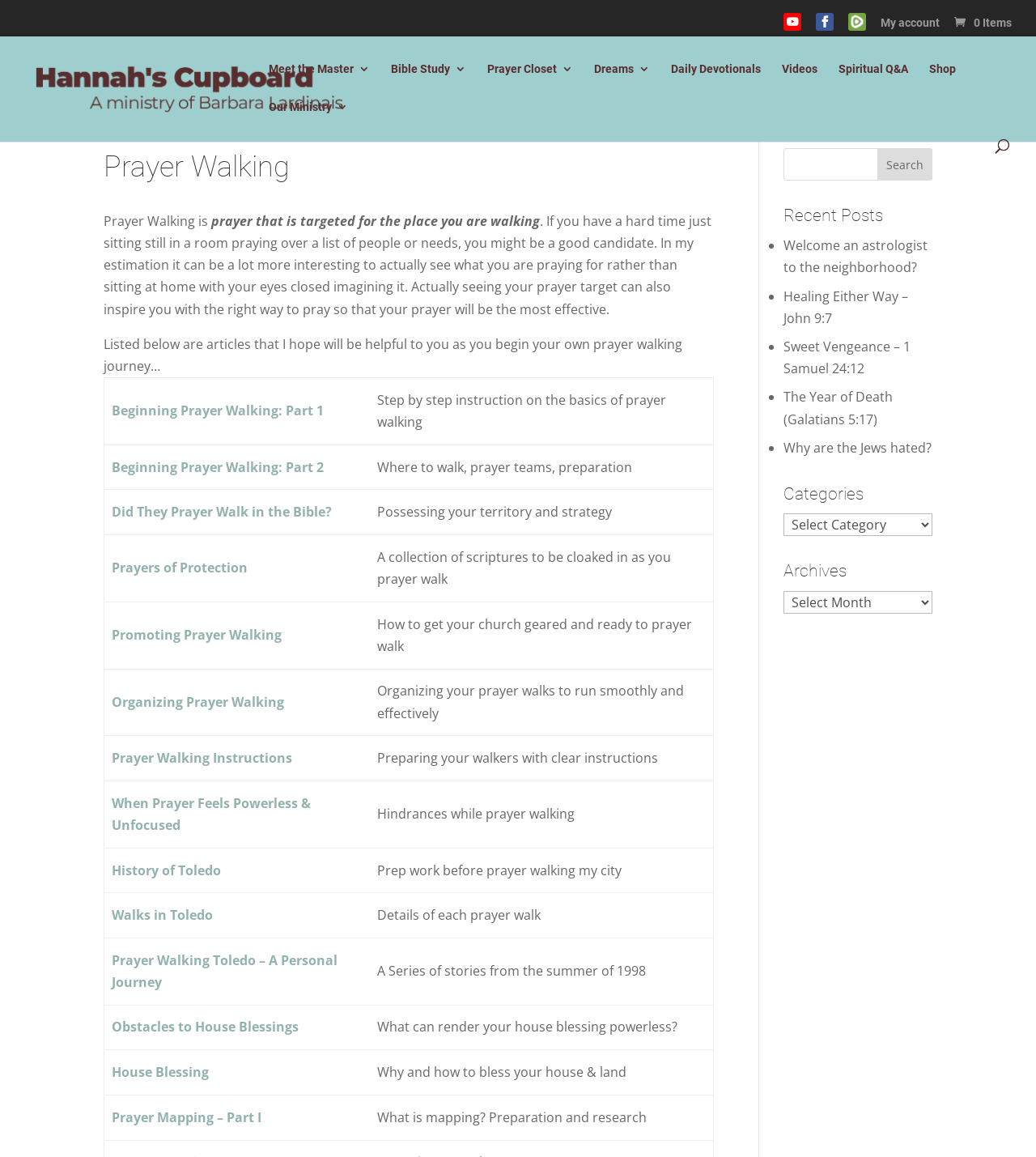Locate the bounding box coordinates of the clickable element to fulfill the following instruction: "View the 'History of Toledo' article". Provide the coordinates as four float numbers between 0 and 1 in the format [left, top, right, bottom].

[0.108, 0.744, 0.214, 0.76]